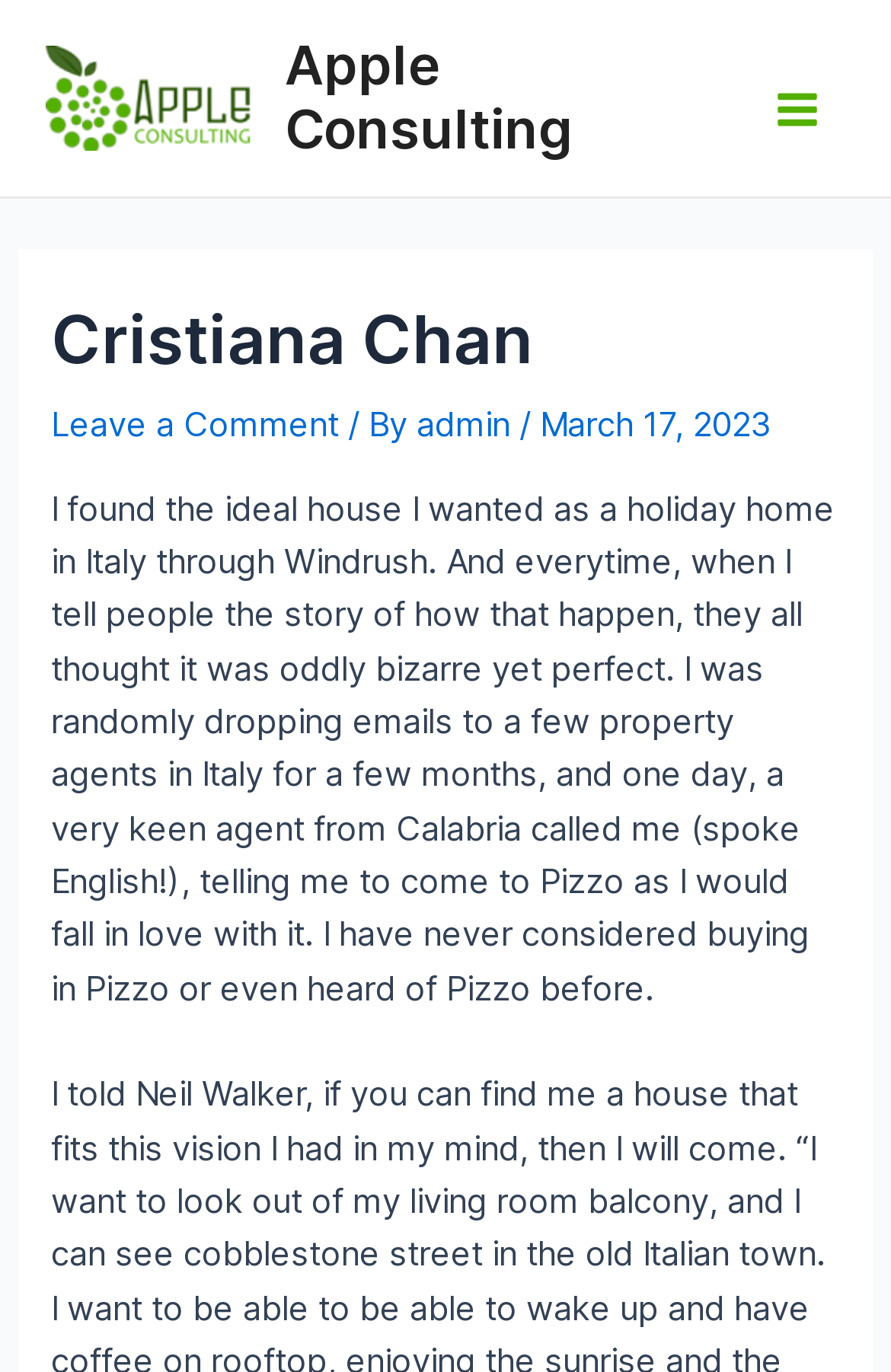Provide the bounding box coordinates of the HTML element this sentence describes: "admin". The bounding box coordinates consist of four float numbers between 0 and 1, i.e., [left, top, right, bottom].

[0.468, 0.294, 0.583, 0.324]